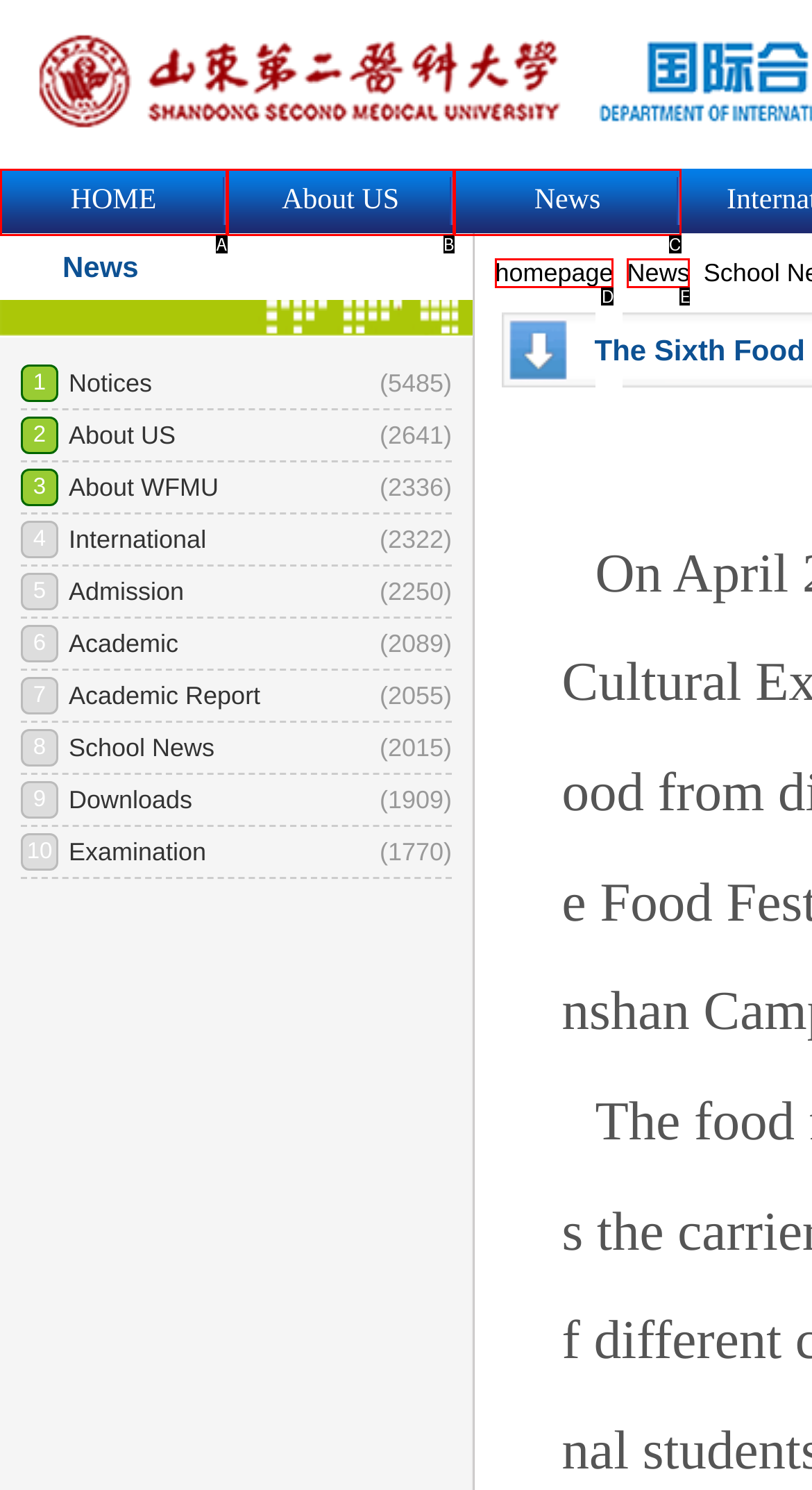Please identify the UI element that matches the description: News
Respond with the letter of the correct option.

E